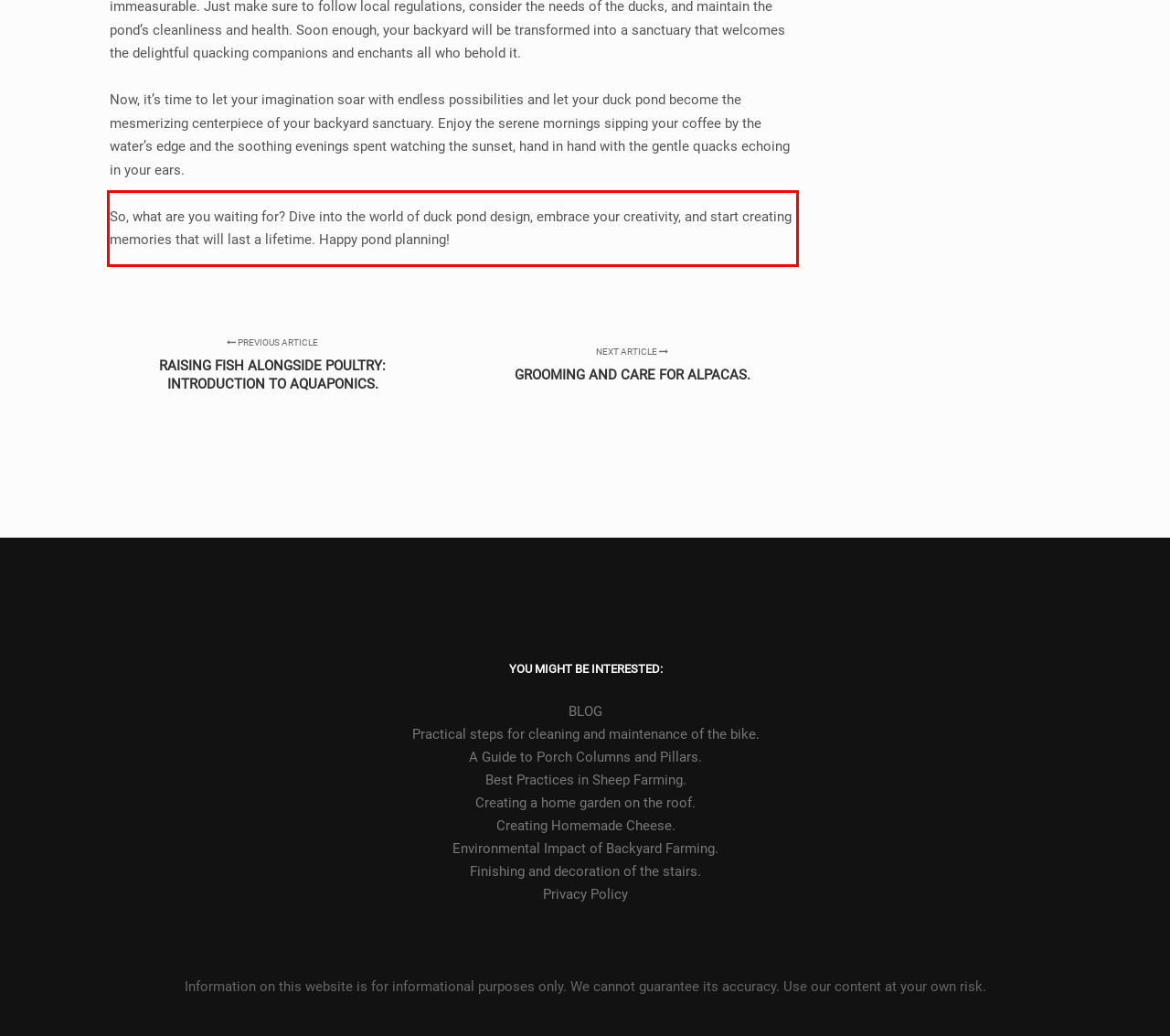Examine the webpage screenshot and use OCR to obtain the text inside the red bounding box.

So, what are you waiting for? ‌Dive into‍ the world of duck pond ‍design, embrace your creativity,⁤ and ‌start creating memories⁤ that ​will last⁤ a lifetime. Happy pond planning!